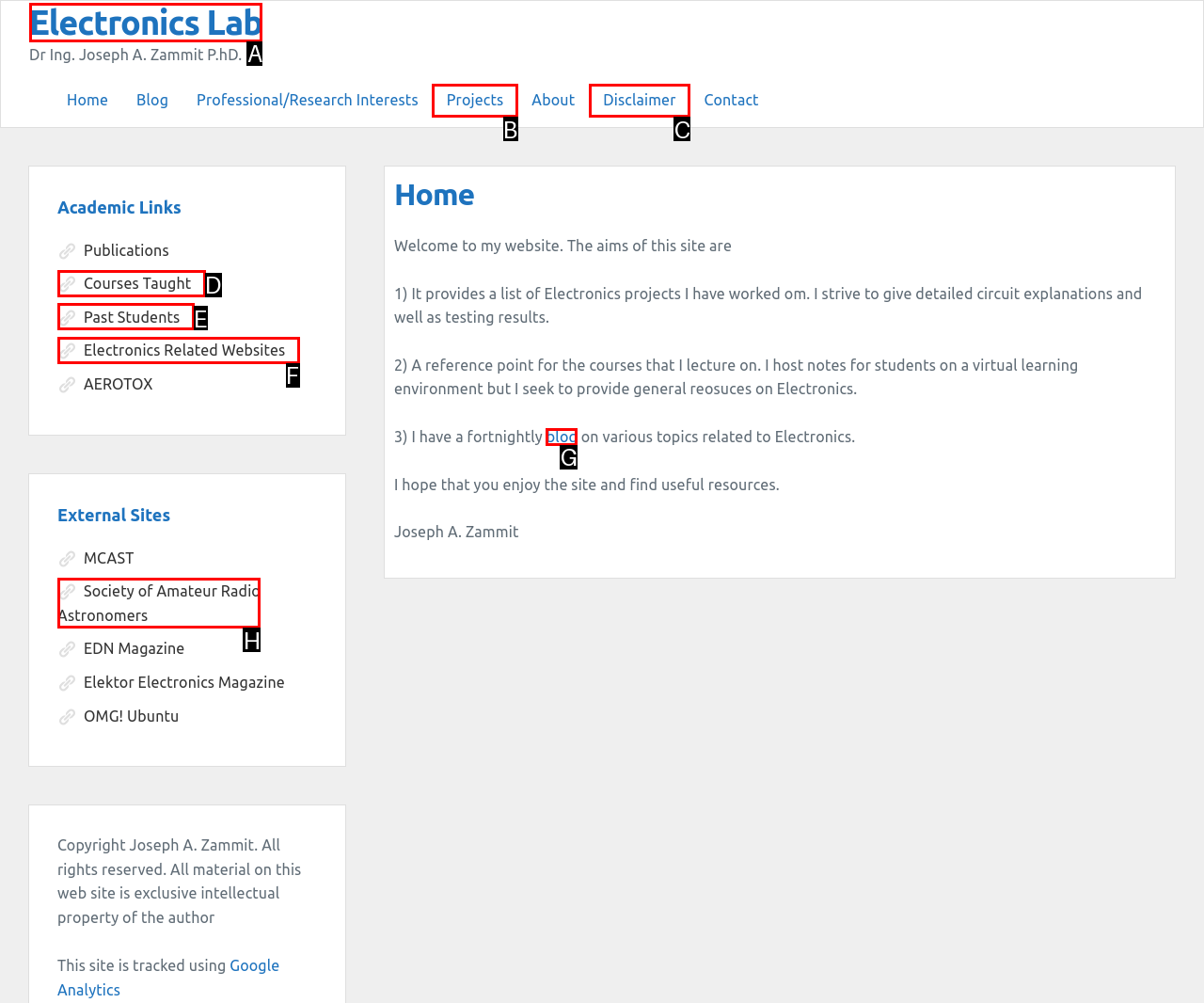From the given choices, determine which HTML element matches the description: blog. Reply with the appropriate letter.

G